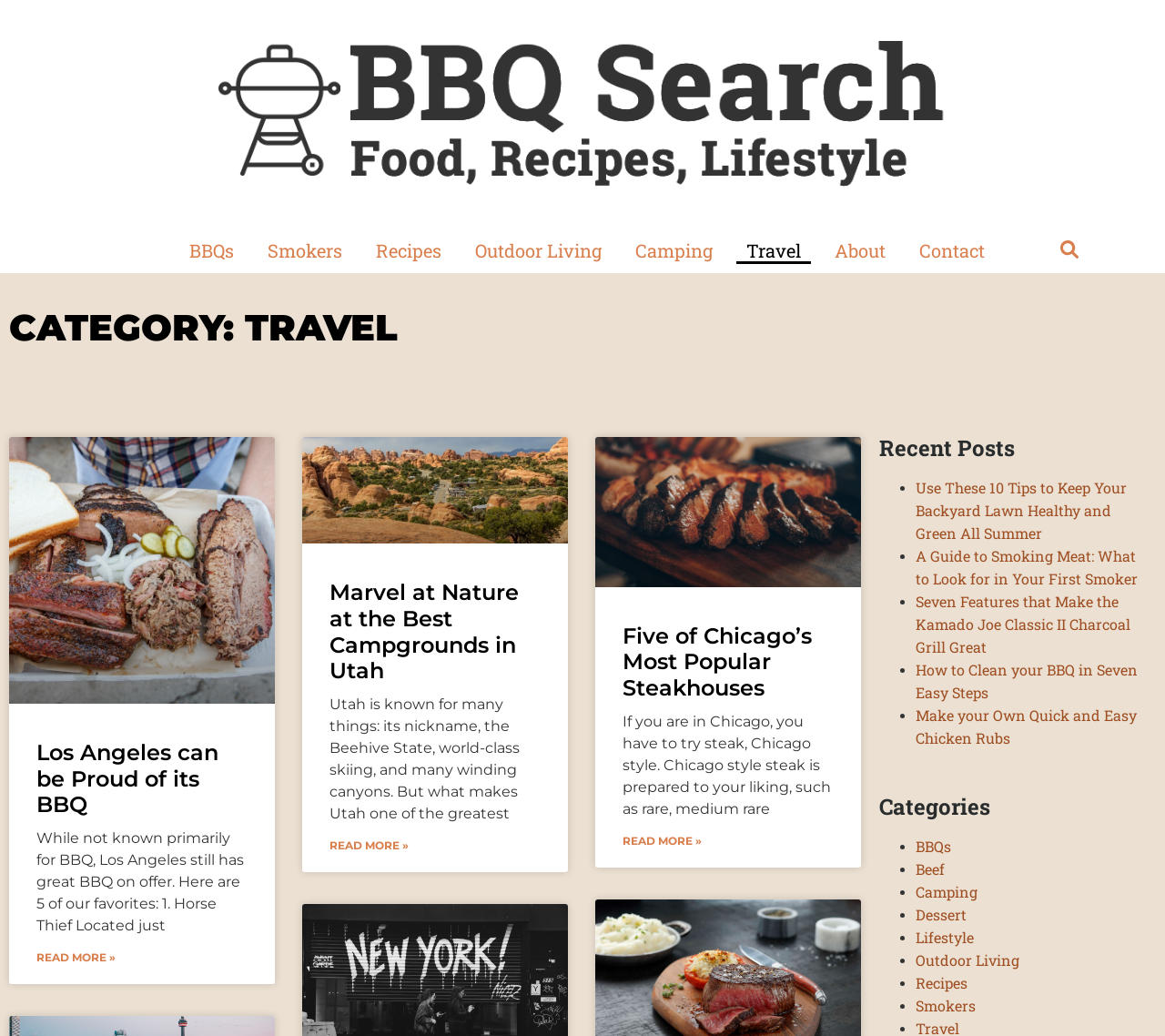Using the element description provided, determine the bounding box coordinates in the format (top-left x, top-left y, bottom-right x, bottom-right y). Ensure that all values are floating point numbers between 0 and 1. Element description: Outdoor Living

[0.399, 0.228, 0.525, 0.255]